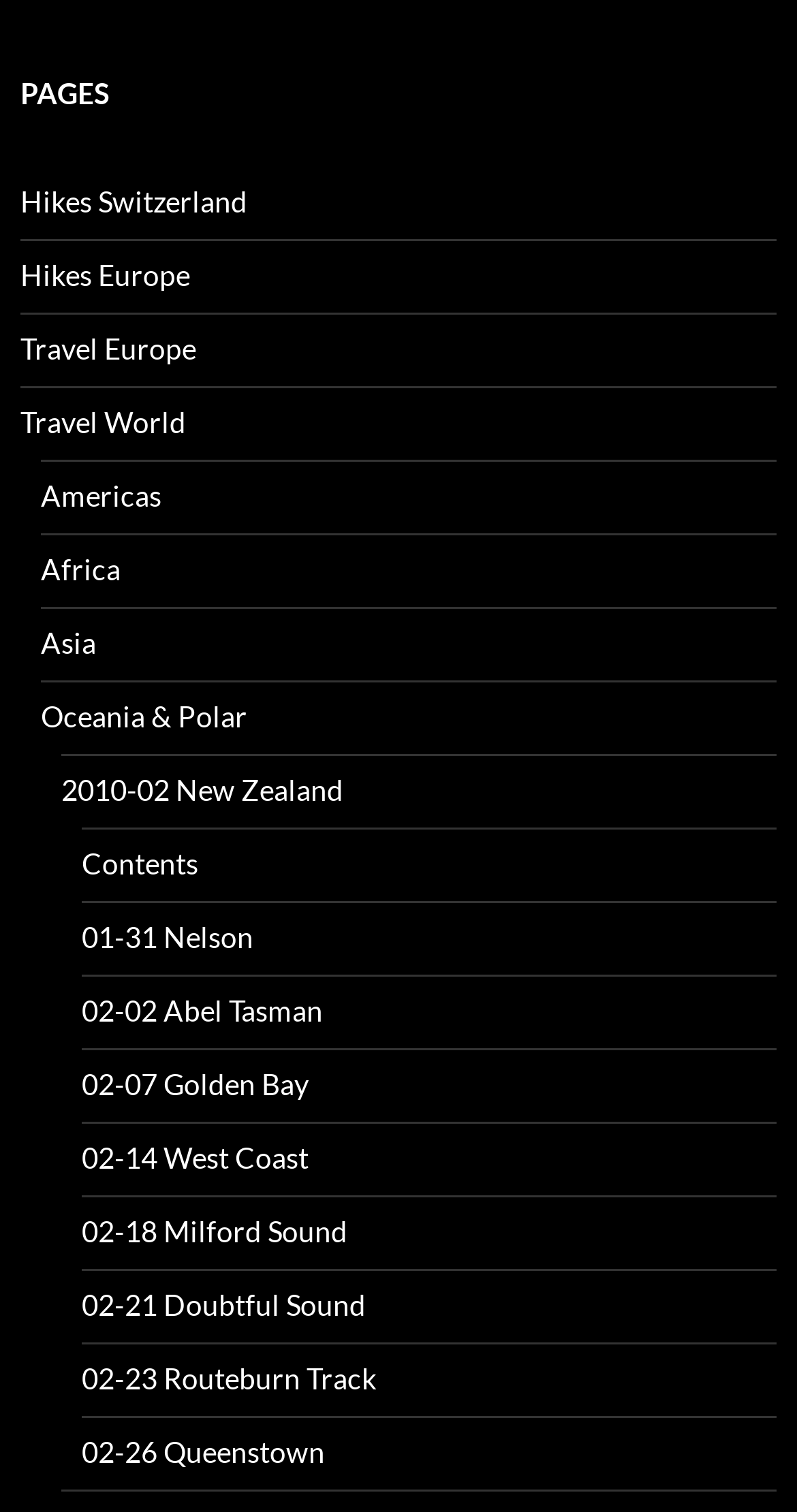Locate the bounding box coordinates of the element's region that should be clicked to carry out the following instruction: "Visit Travel Europe". The coordinates need to be four float numbers between 0 and 1, i.e., [left, top, right, bottom].

[0.026, 0.219, 0.246, 0.242]